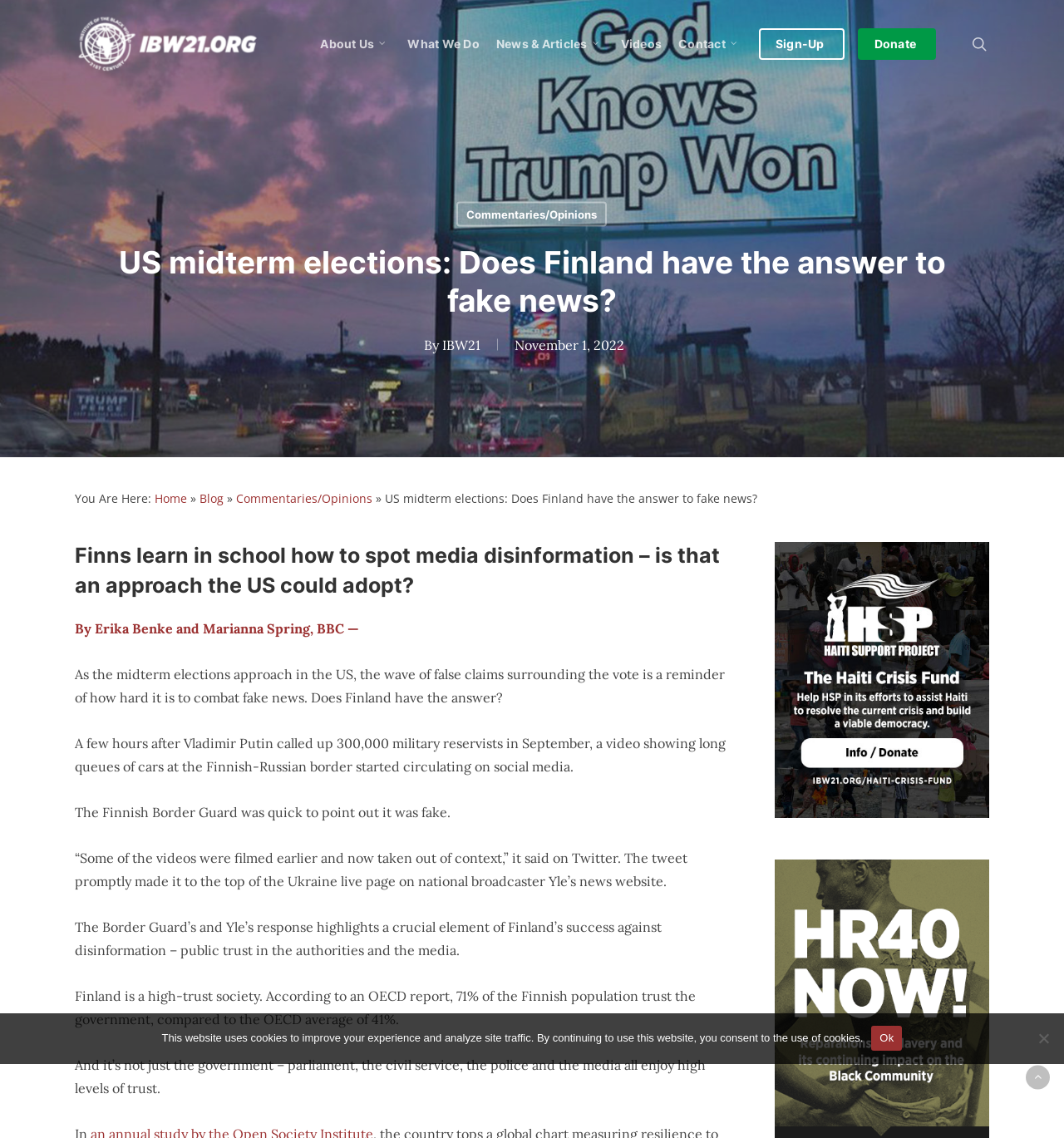Please identify the bounding box coordinates of the element I should click to complete this instruction: 'Go back to top'. The coordinates should be given as four float numbers between 0 and 1, like this: [left, top, right, bottom].

[0.964, 0.936, 0.987, 0.957]